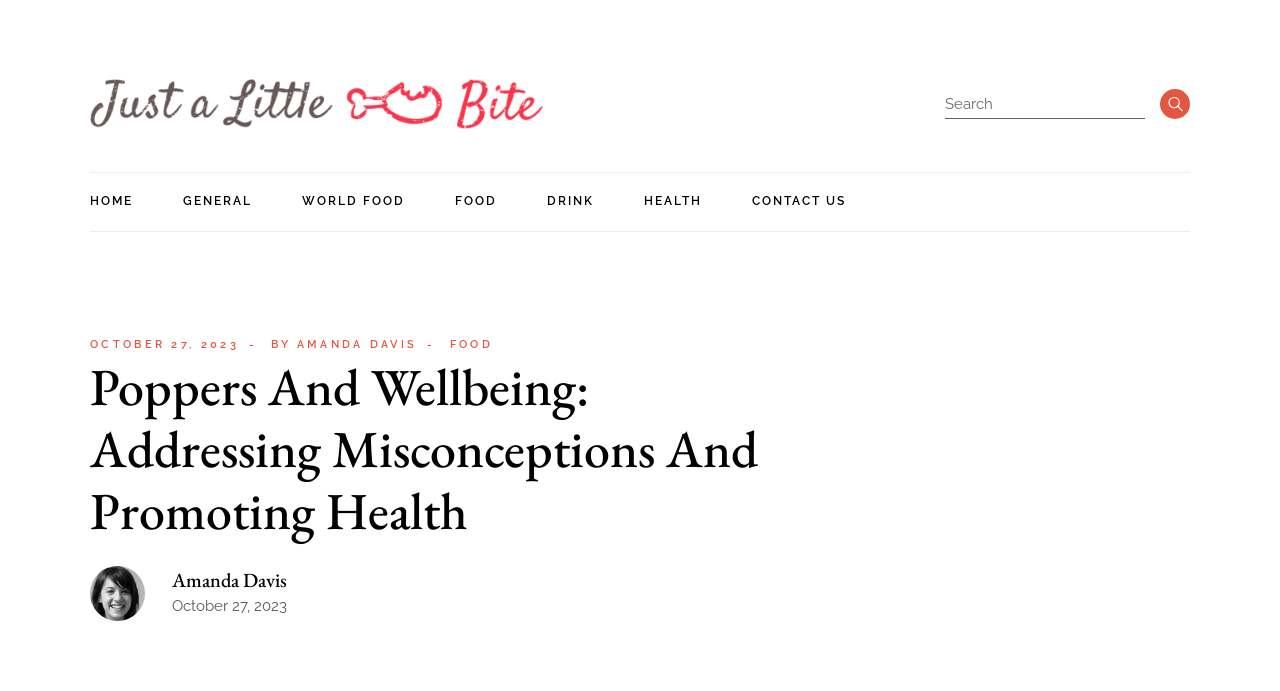What is the author of the article?
Please look at the screenshot and answer in one word or a short phrase.

Amanda Davis